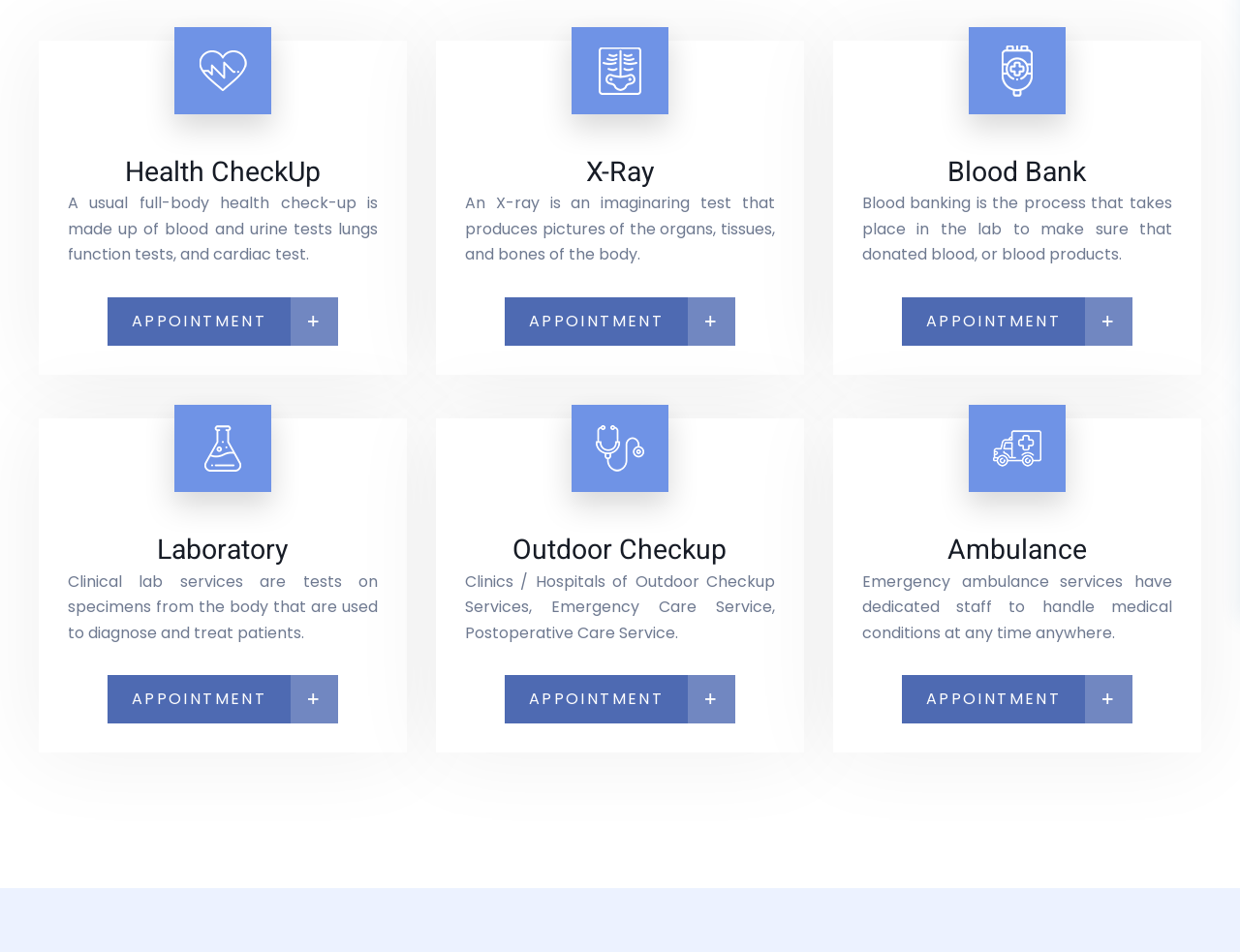Identify the bounding box for the described UI element. Provide the coordinates in (top-left x, top-left y, bottom-right x, bottom-right y) format with values ranging from 0 to 1: Appointment

[0.087, 0.709, 0.273, 0.76]